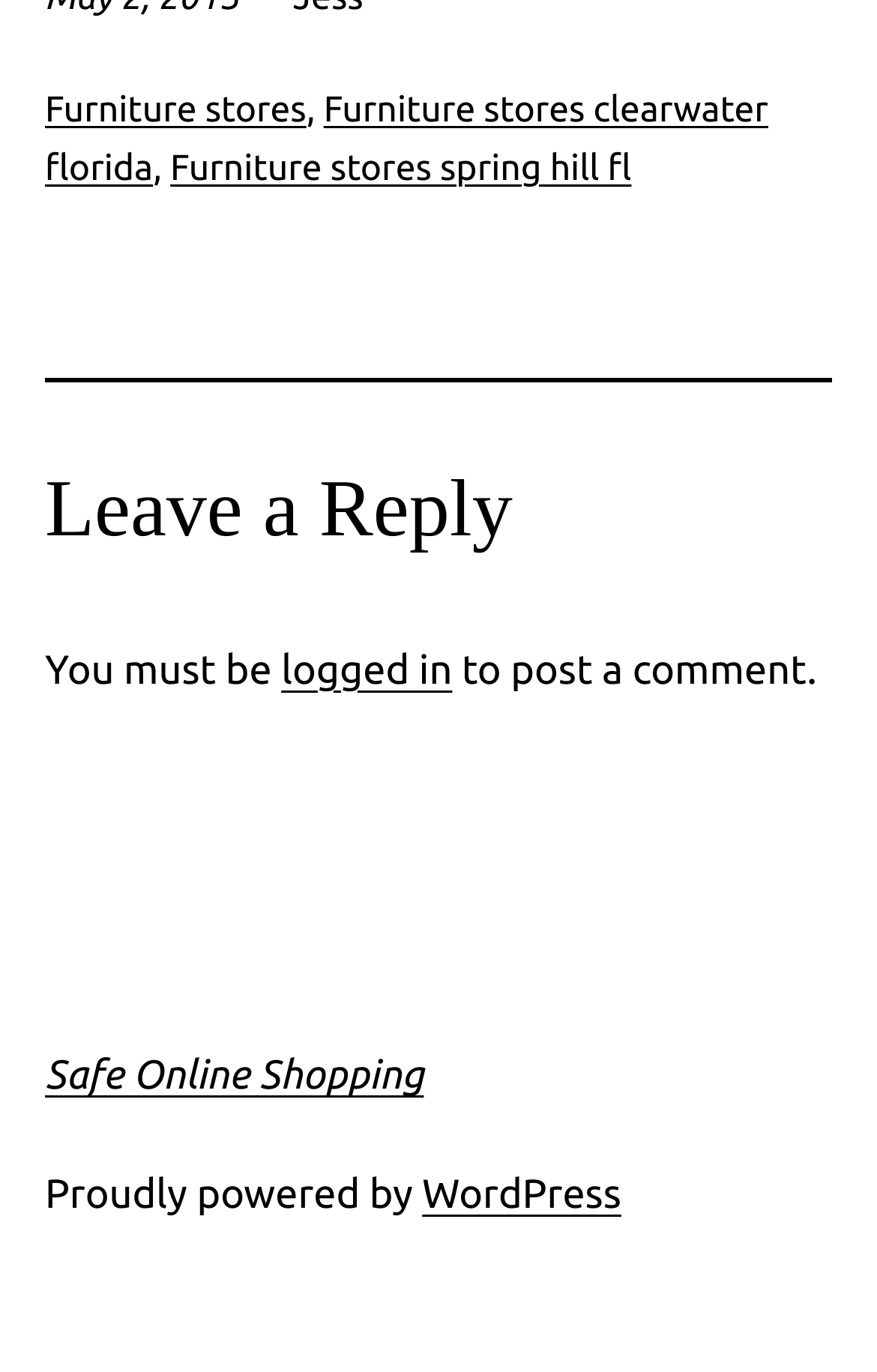From the element description Furniture stores spring hill fl, predict the bounding box coordinates of the UI element. The coordinates must be specified in the format (top-left x, top-left y, bottom-right x, bottom-right y) and should be within the 0 to 1 range.

[0.194, 0.107, 0.72, 0.137]